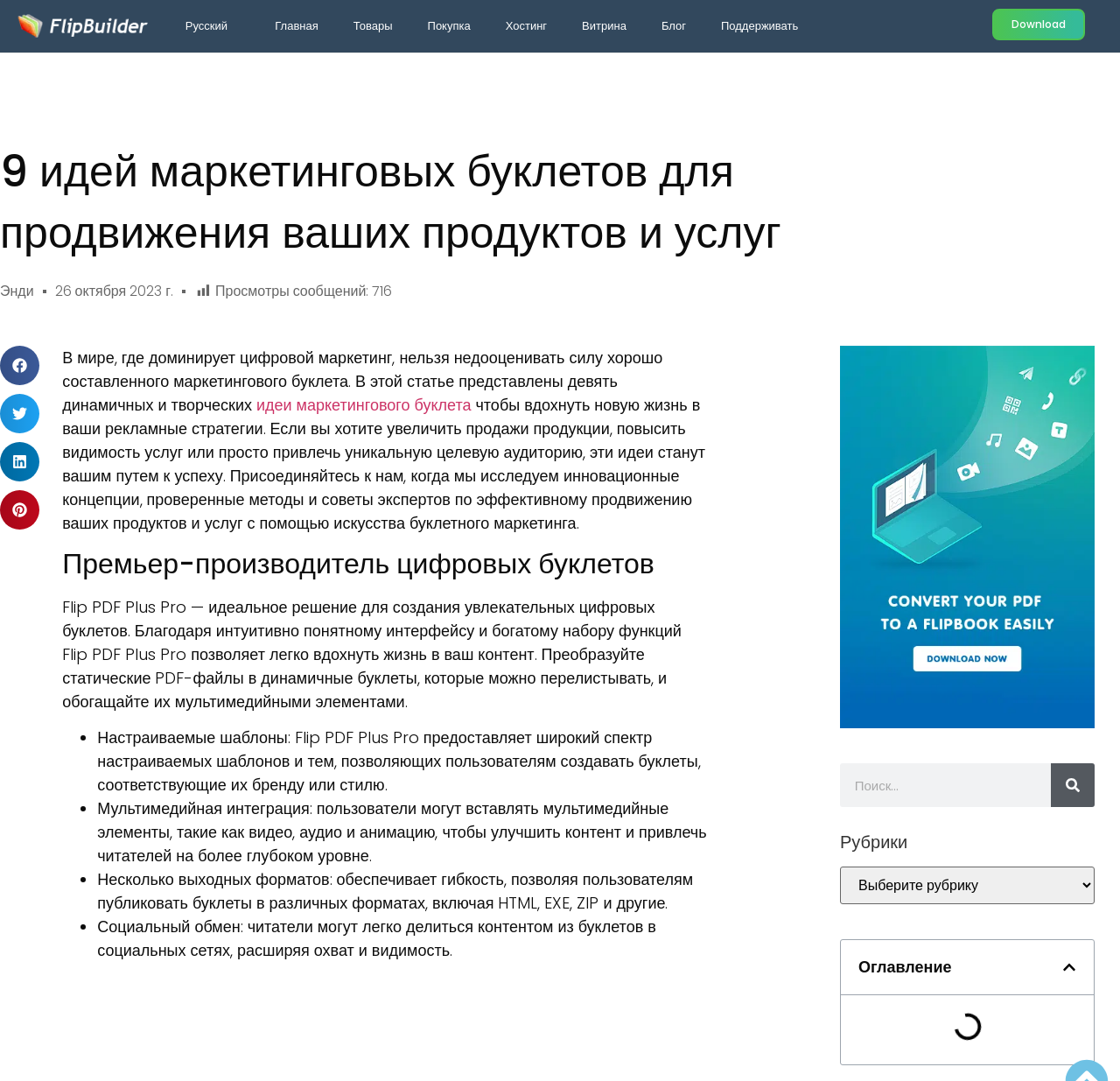Please specify the bounding box coordinates for the clickable region that will help you carry out the instruction: "Read the article about '9 идей маркетинговых буклетов'".

[0.0, 0.13, 0.7, 0.243]